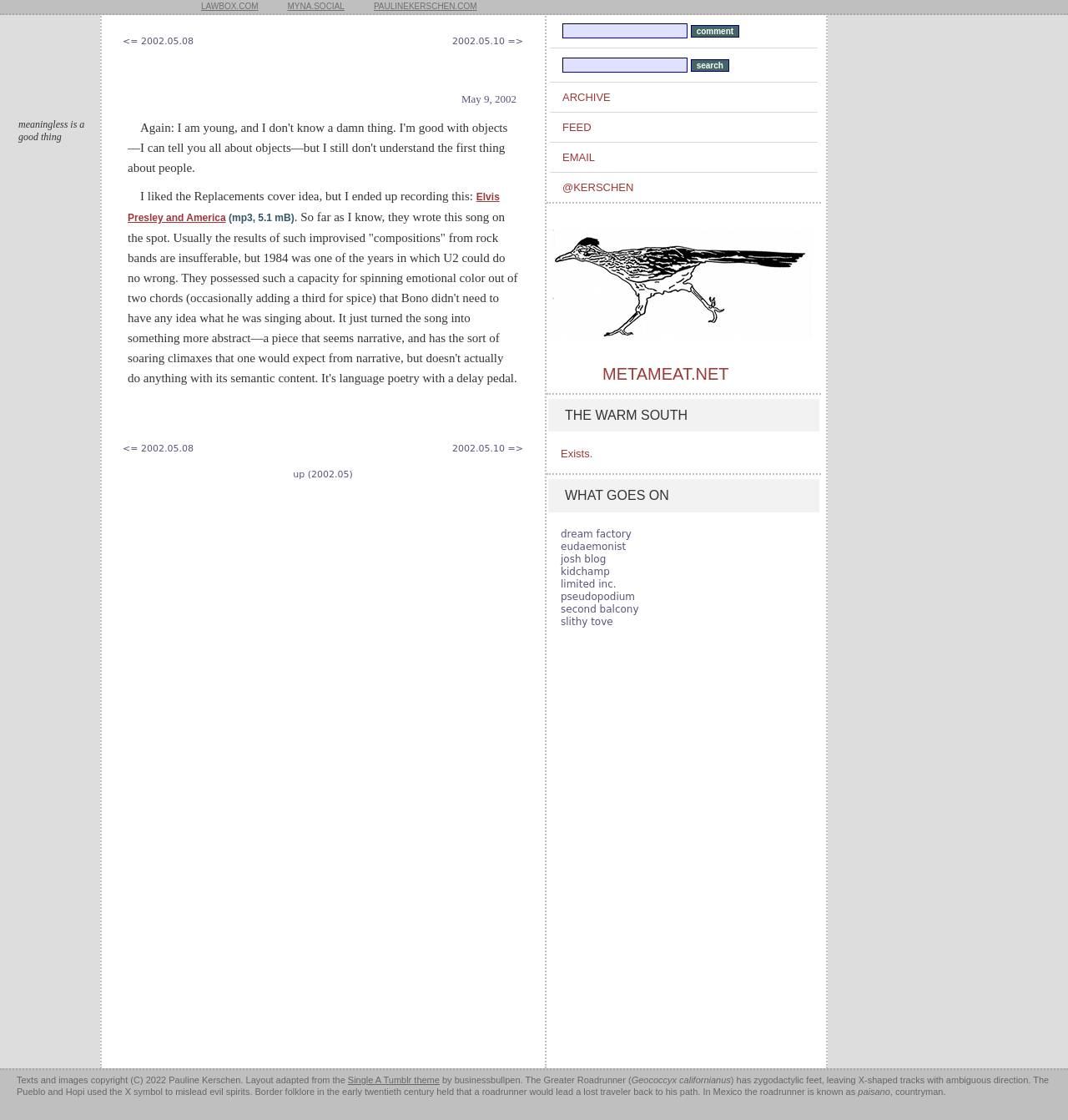Create a detailed narrative of the webpage’s visual and textual elements.

This webpage appears to be a personal blog or journal, with a focus on writing and music. At the top of the page, there are three links to external websites, followed by a table layout that takes up most of the page. 

In the top-left corner of the table, there is a link to a previous date, "<= 2002.05.08", and a link to a next date, "2002.05.10 =>". Below these links, there is a heading that reads "meaningless is a good thing". 

To the right of this heading, there is a link to a specific date, "May 9, 2002", followed by a block of text that discusses a song by U2. The text is quite lengthy and provides an analysis of the song's composition and lyrics. 

Below this text, there are two links to the same date range as at the top of the table, and a link to move "up" to a higher date range. There are also two text boxes and two buttons, one labeled "comment" and the other labeled "search". 

On the right side of the table, there are several links to other sections of the website, including "ARCHIVE", "FEED", "EMAIL", and "@KERSCHEN". There is also an image, although its content is not specified. 

Below the image, there is a heading that reads "METAMEAT.NET", with a link to the same URL. There are also several links to other websites, including "THE WARM SOUTH", "WHAT GOES ON", and several others. 

At the very bottom of the page, there is a copyright notice that specifies the website's content is copyrighted by Pauline Kerschen, and that the layout is adapted from a Tumblr theme. There is also a passage of text that discusses the symbolism of the roadrunner in various cultures.